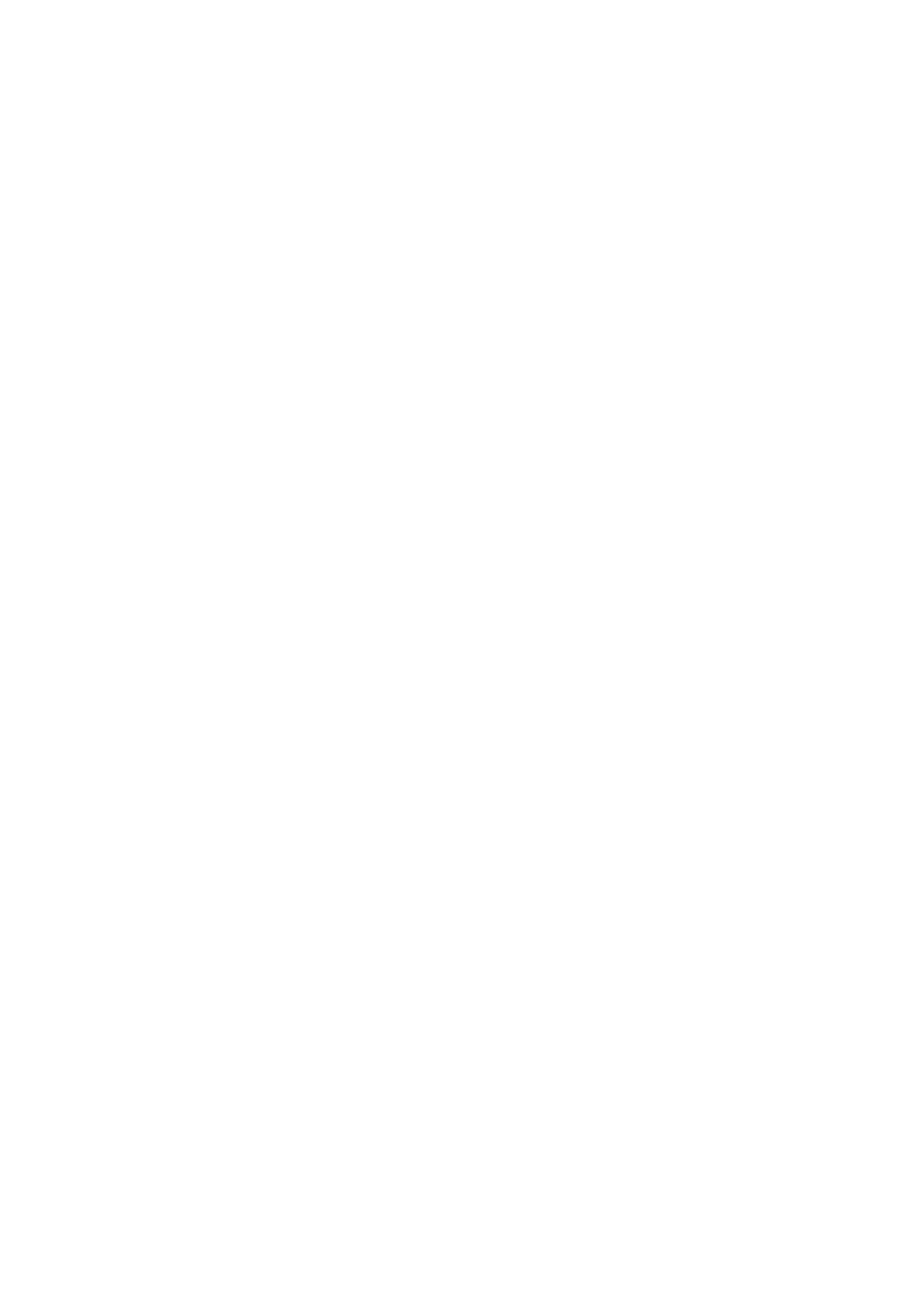Respond with a single word or phrase to the following question: What is the company name?

Vironix